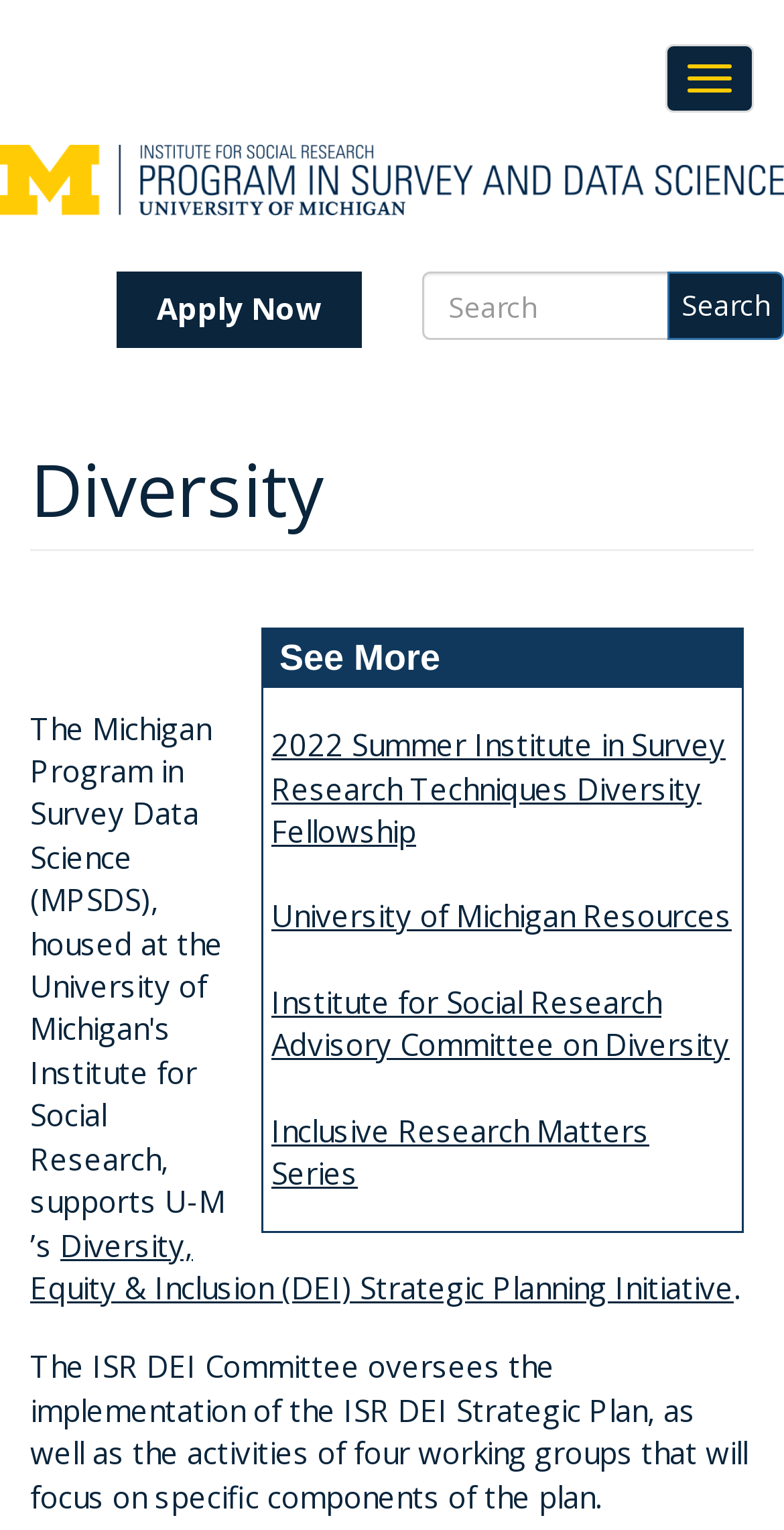Pinpoint the bounding box coordinates of the clickable area necessary to execute the following instruction: "Go to home page". The coordinates should be given as four float numbers between 0 and 1, namely [left, top, right, bottom].

[0.0, 0.095, 1.0, 0.141]